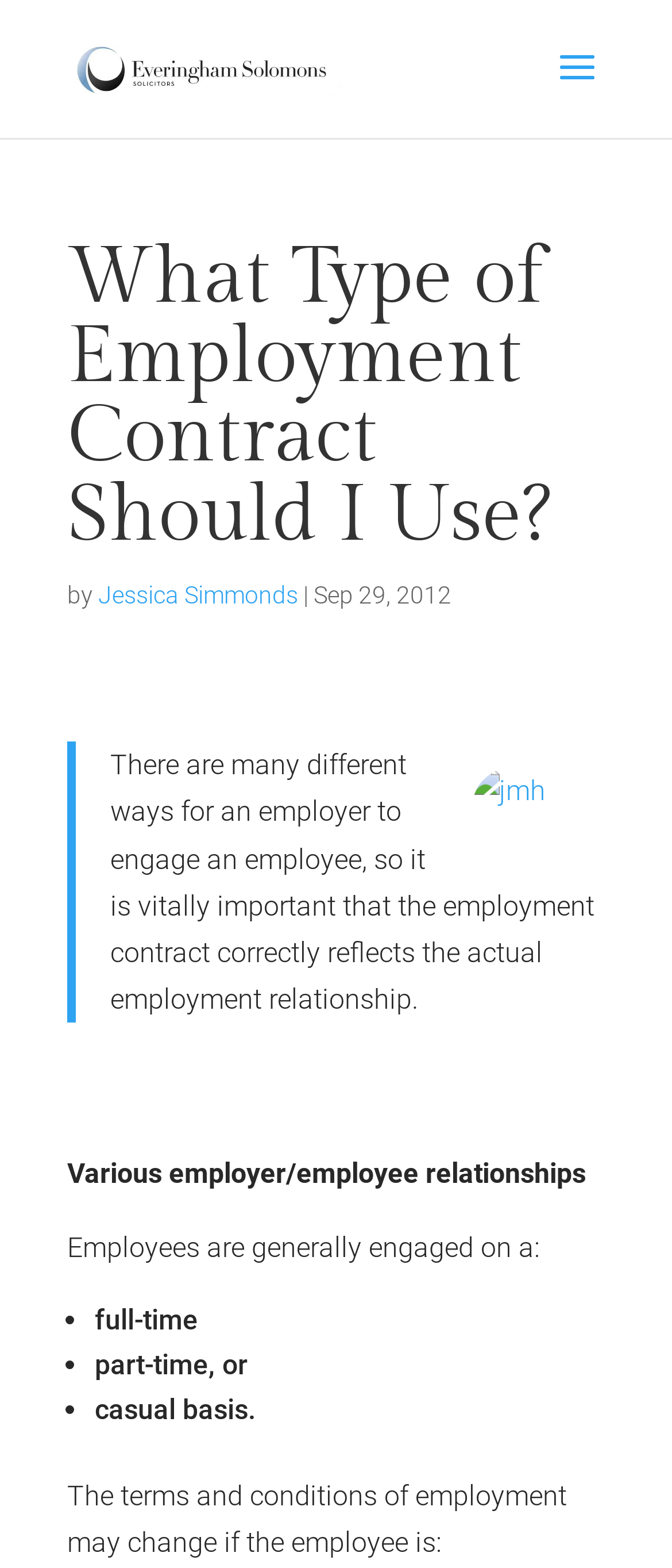What might happen to the terms and conditions of employment?
Analyze the screenshot and provide a detailed answer to the question.

The article suggests that the terms and conditions of employment may change if the employee is [insert circumstances], implying that certain circumstances can affect the employment terms and conditions.